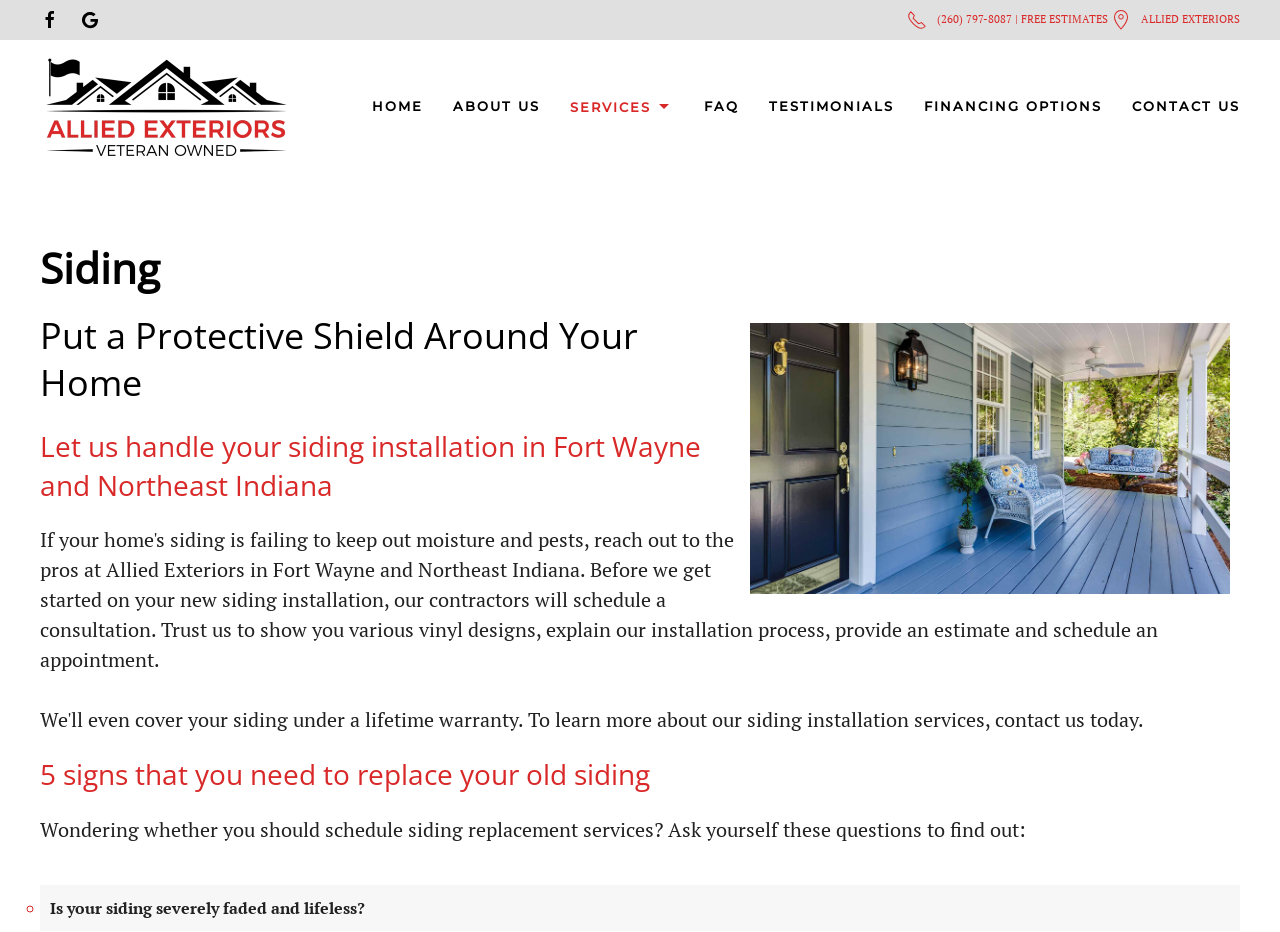Please examine the image and provide a detailed answer to the question: What is the question asked in the content about old siding?

I found the question by reading the content of the webpage, which asks the question 'Wondering whether you should schedule siding replacement services? Ask yourself these questions to find out:'.